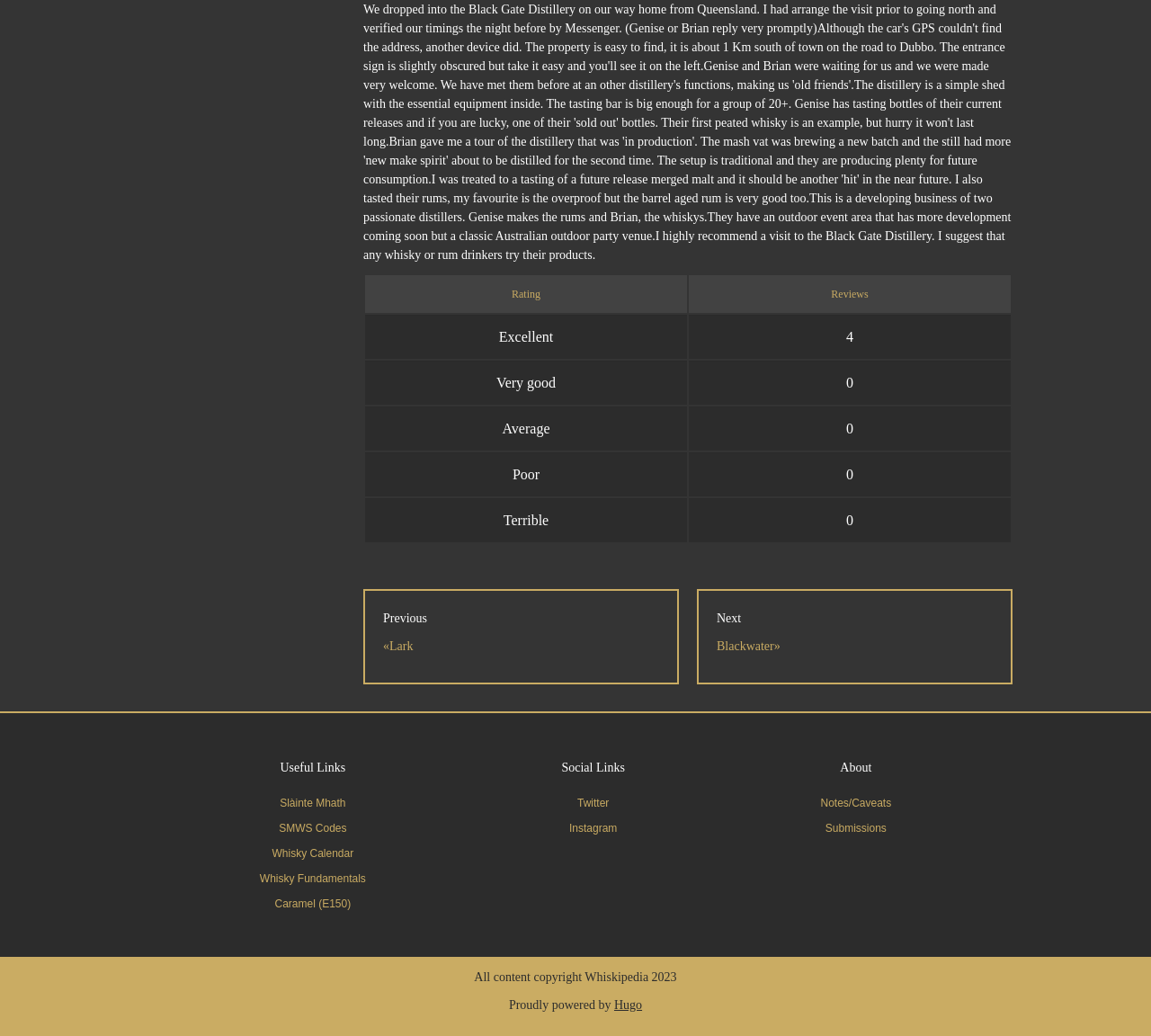Determine the bounding box coordinates of the region that needs to be clicked to achieve the task: "Go to 'Slàinte Mhath' page".

[0.243, 0.767, 0.3, 0.783]